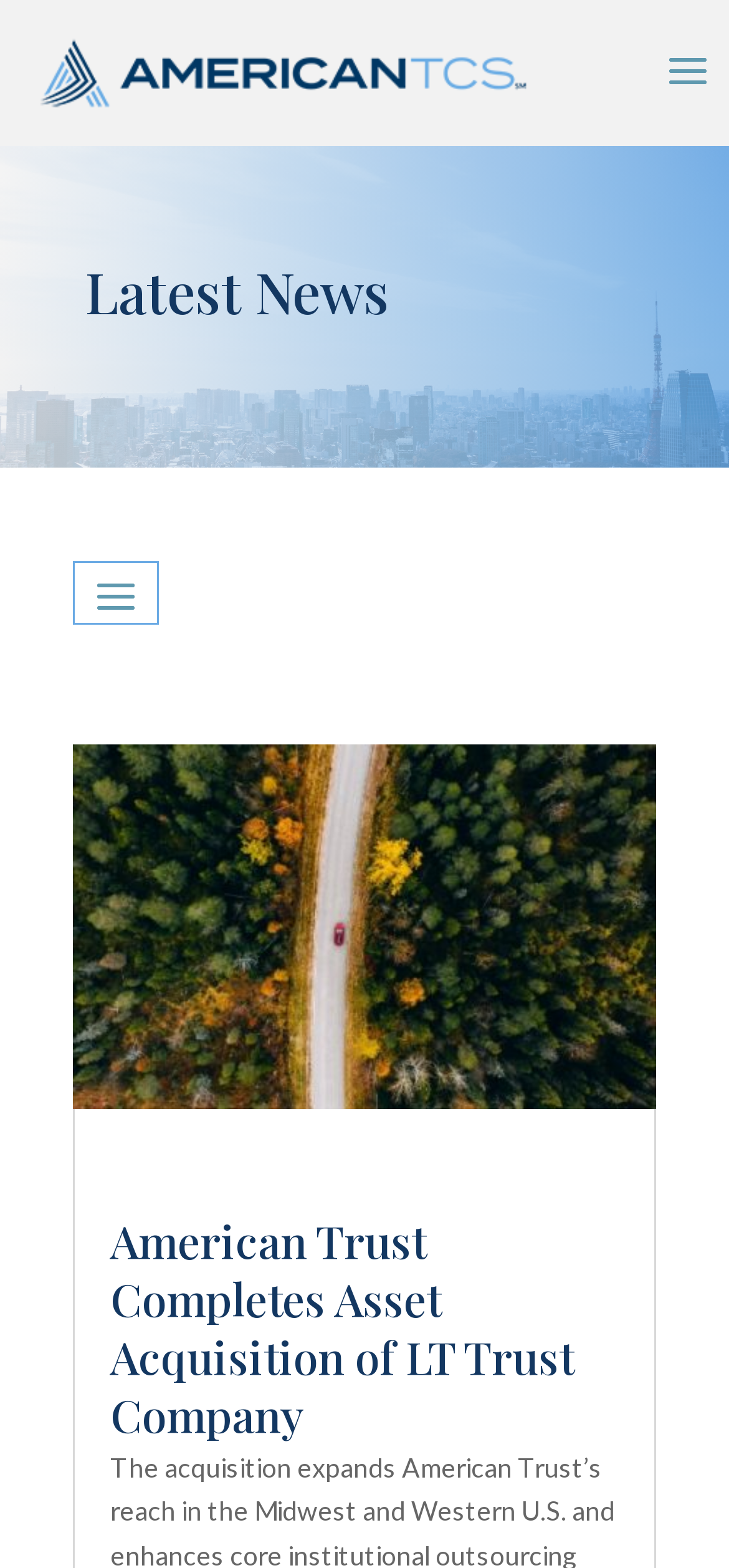Is the news article 'American Trust Completes Asset Acquisition of LT Trust Company' displayed twice on the page?
Answer the question in a detailed and comprehensive manner.

I noticed that there are two elements with the same text 'American Trust Completes Asset Acquisition of LT Trust Company', one is a link and the other is a heading. This suggests that the news article is displayed twice on the page.